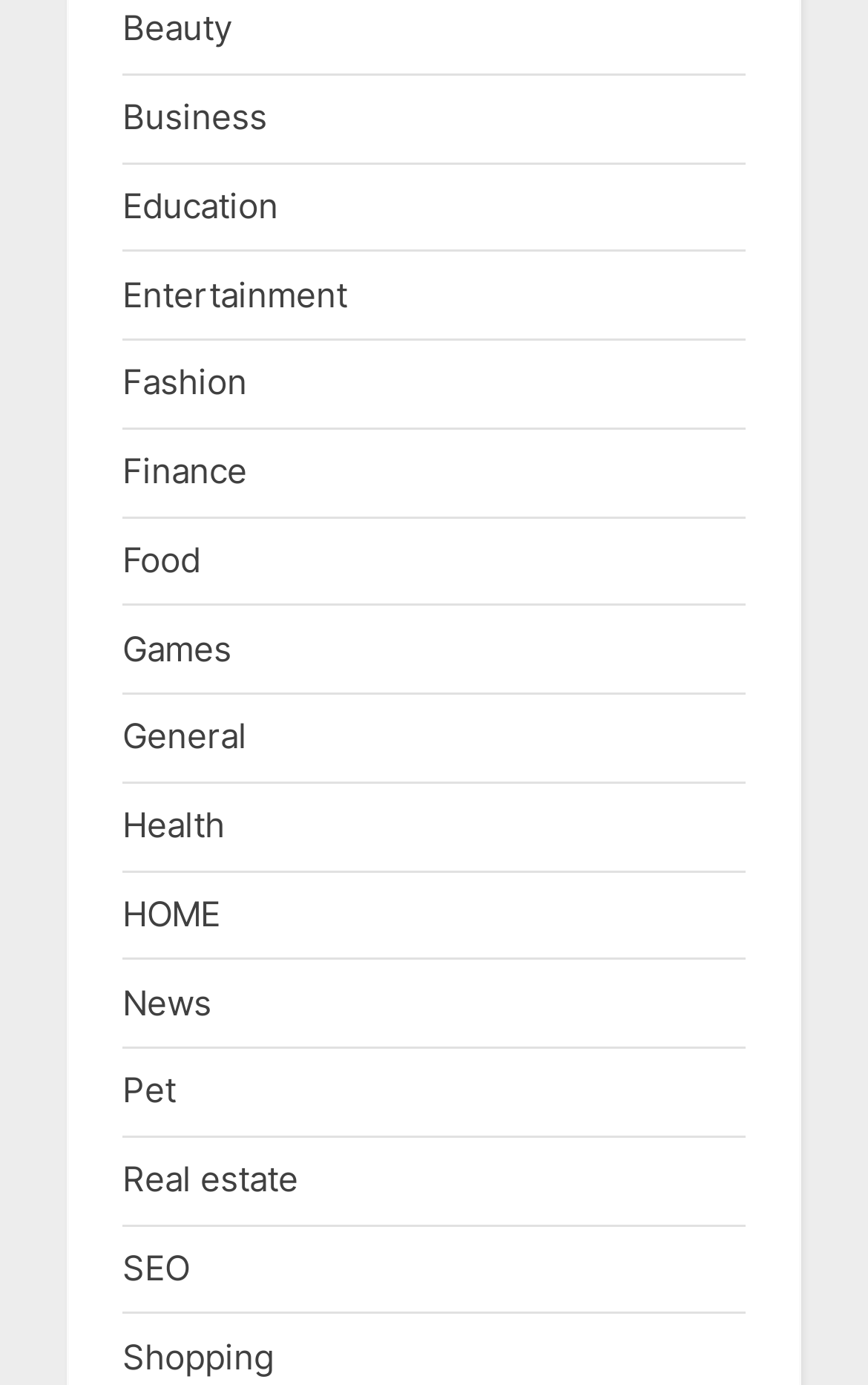Provide the bounding box coordinates, formatted as (top-left x, top-left y, bottom-right x, bottom-right y), with all values being floating point numbers between 0 and 1. Identify the bounding box of the UI element that matches the description: Shopping

[0.141, 0.964, 0.315, 0.994]